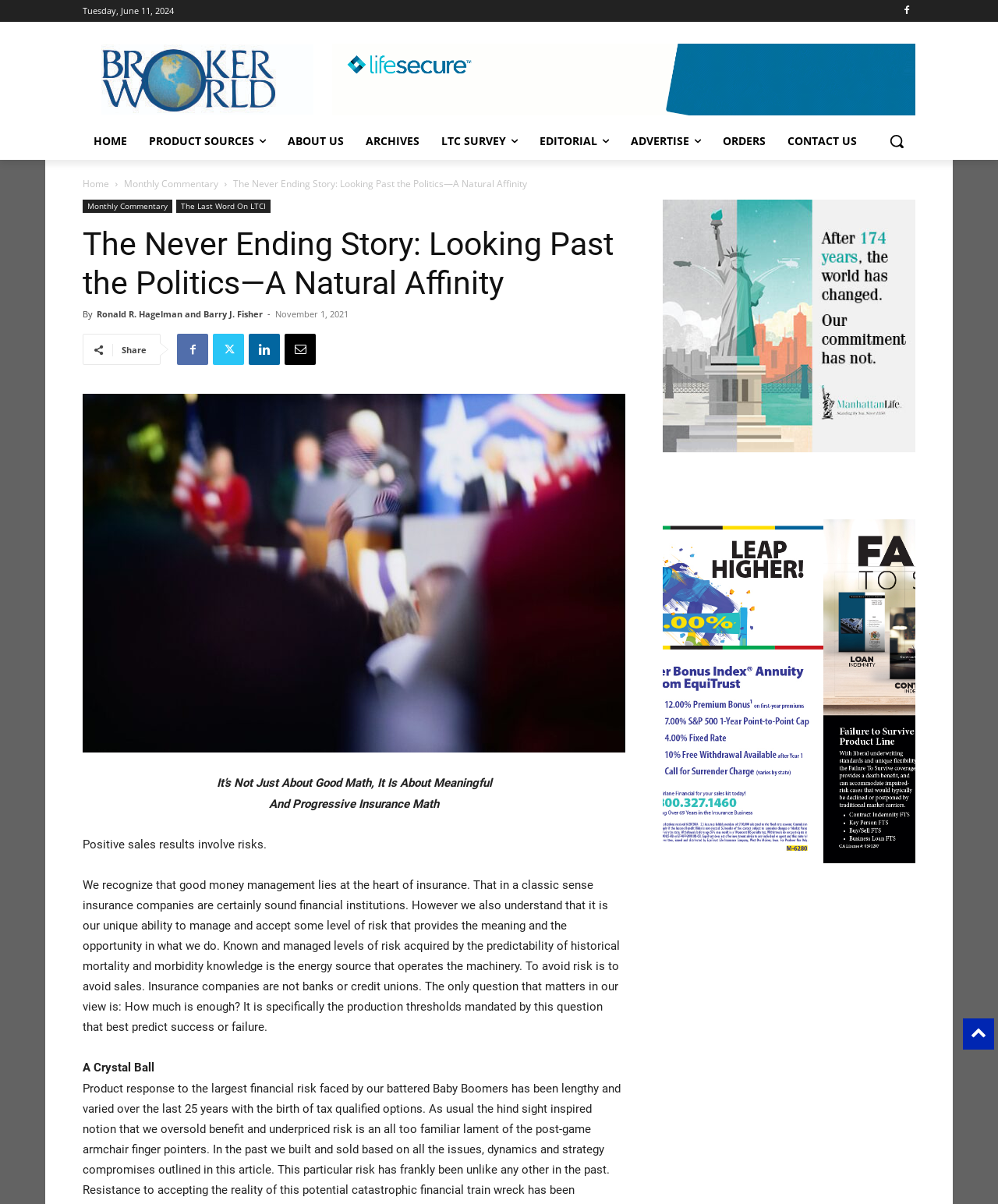Could you indicate the bounding box coordinates of the region to click in order to complete this instruction: "View the 'Monthly Commentary'".

[0.124, 0.147, 0.219, 0.158]